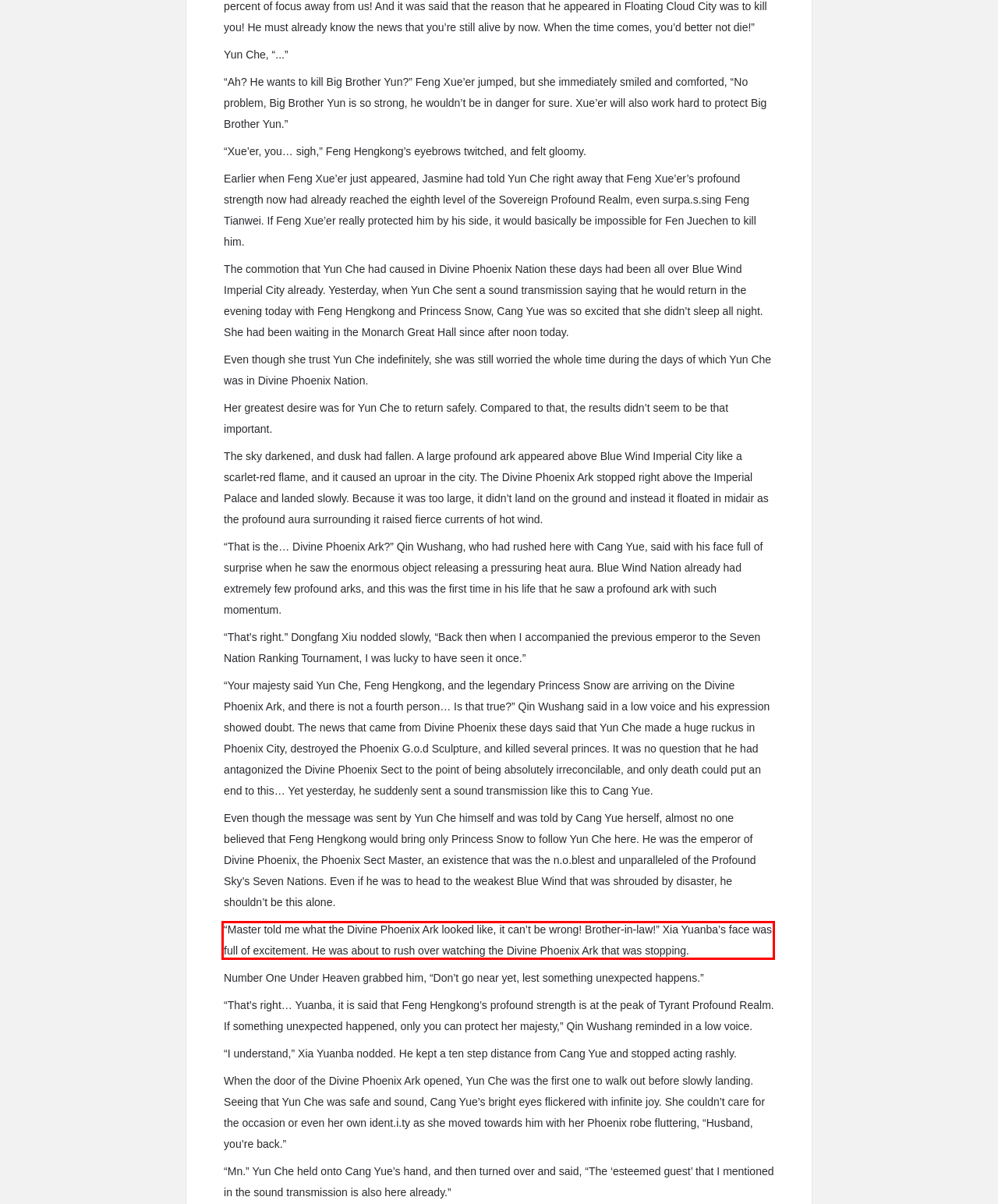You are given a screenshot of a webpage with a UI element highlighted by a red bounding box. Please perform OCR on the text content within this red bounding box.

“Master told me what the Divine Phoenix Ark looked like, it can’t be wrong! Brother-in-law!” Xia Yuanba’s face was full of excitement. He was about to rush over watching the Divine Phoenix Ark that was stopping.